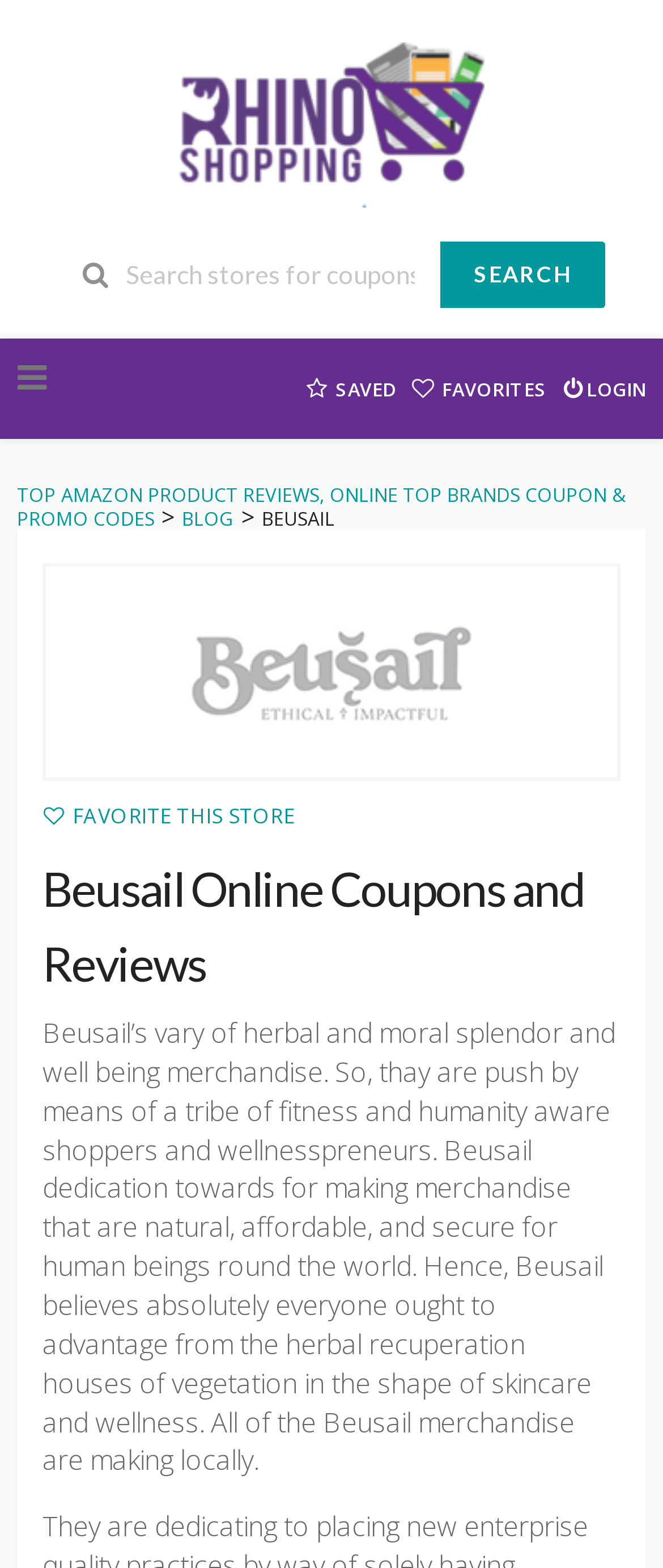Can you find the bounding box coordinates for the element to click on to achieve the instruction: "Login"?

[0.835, 0.215, 0.974, 0.279]